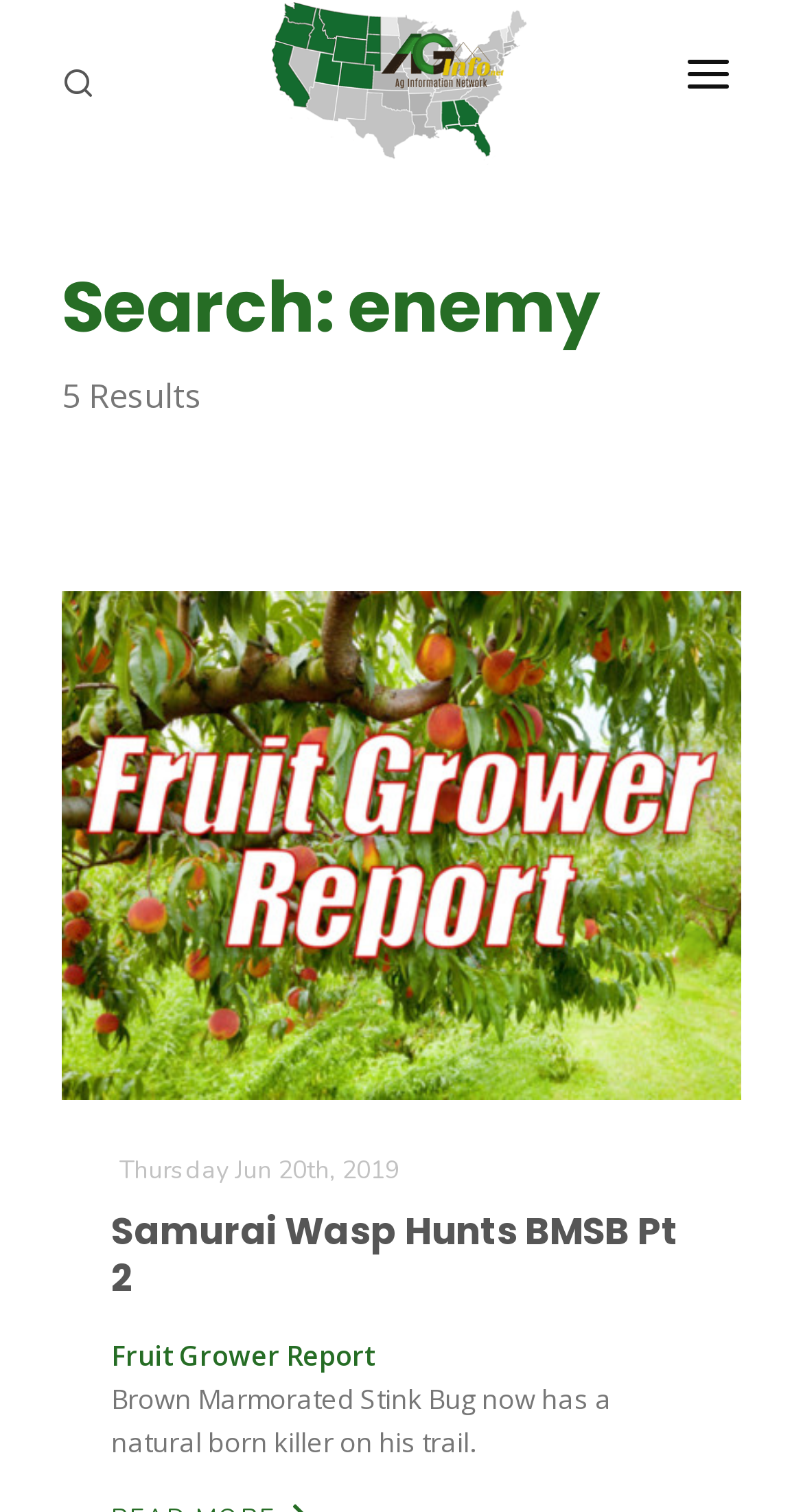Could you highlight the region that needs to be clicked to execute the instruction: "read about Jennifer Mahanay"?

None